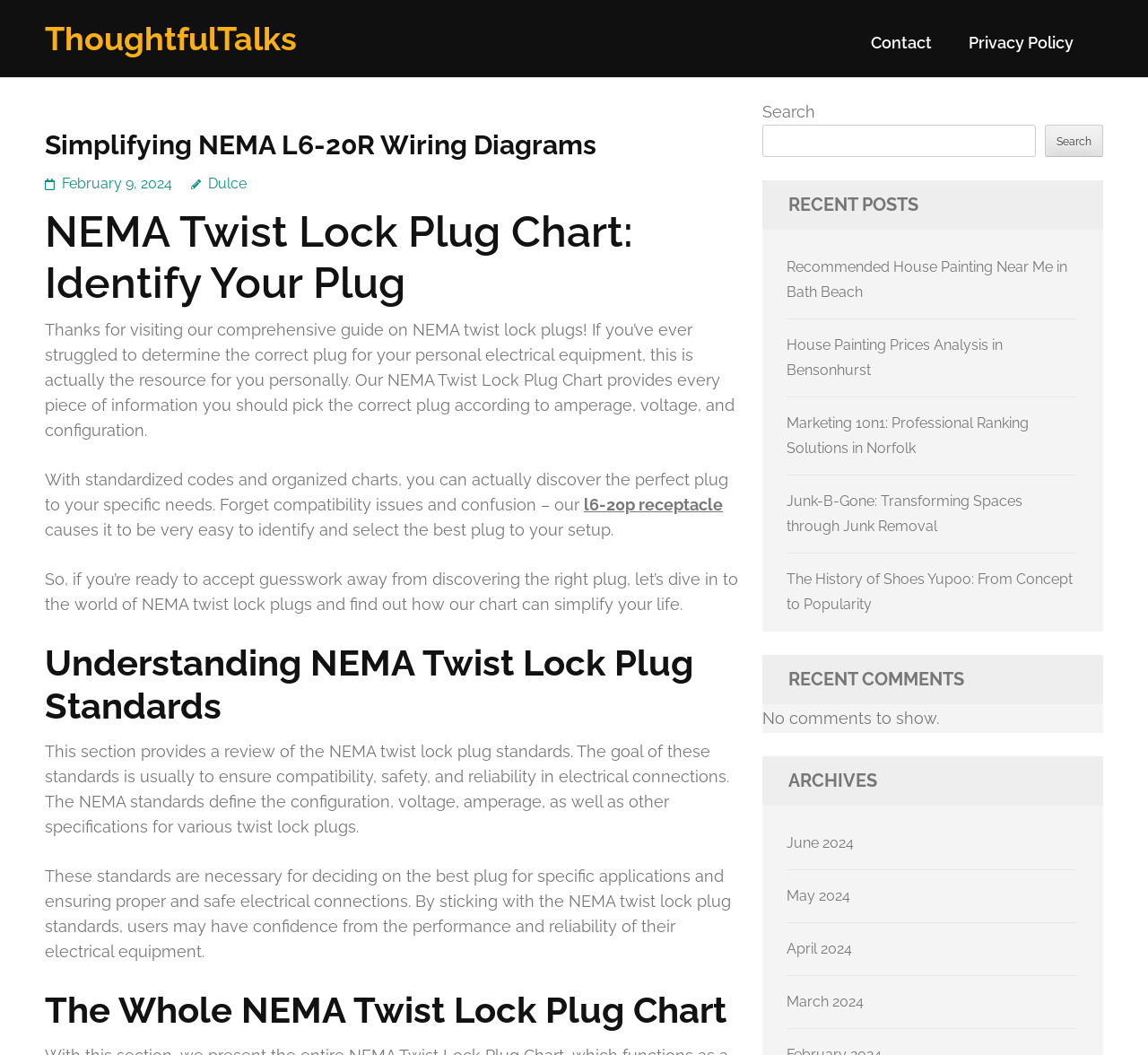What is the purpose of the NEMA twist lock plug standards?
Based on the visual details in the image, please answer the question thoroughly.

I determined the purpose of the NEMA twist lock plug standards by reading the text in the section 'Understanding NEMA Twist Lock Plug Standards', which states that 'The goal of these standards is usually to ensure compatibility, safety, and reliability in electrical connections'.